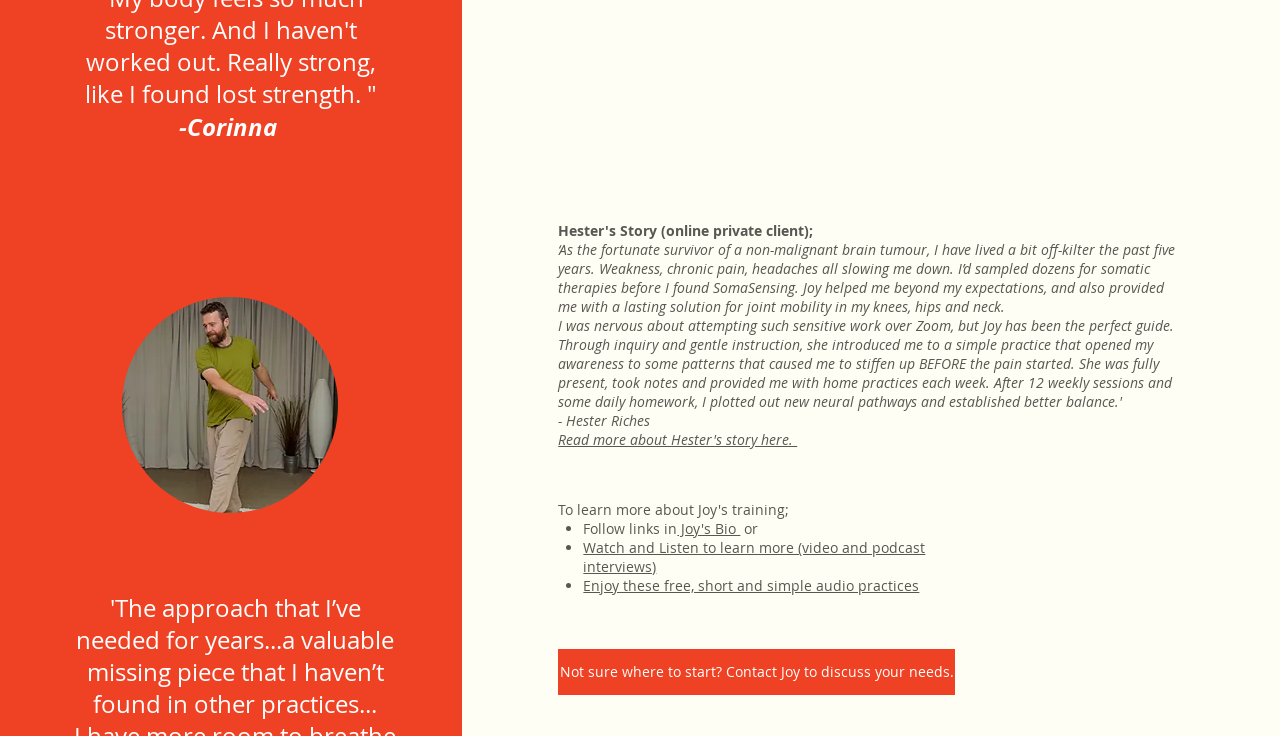Provide the bounding box coordinates in the format (top-left x, top-left y, bottom-right x, bottom-right y). All values are floating point numbers between 0 and 1. Determine the bounding box coordinate of the UI element described as: Joy's Bio

[0.529, 0.705, 0.578, 0.731]